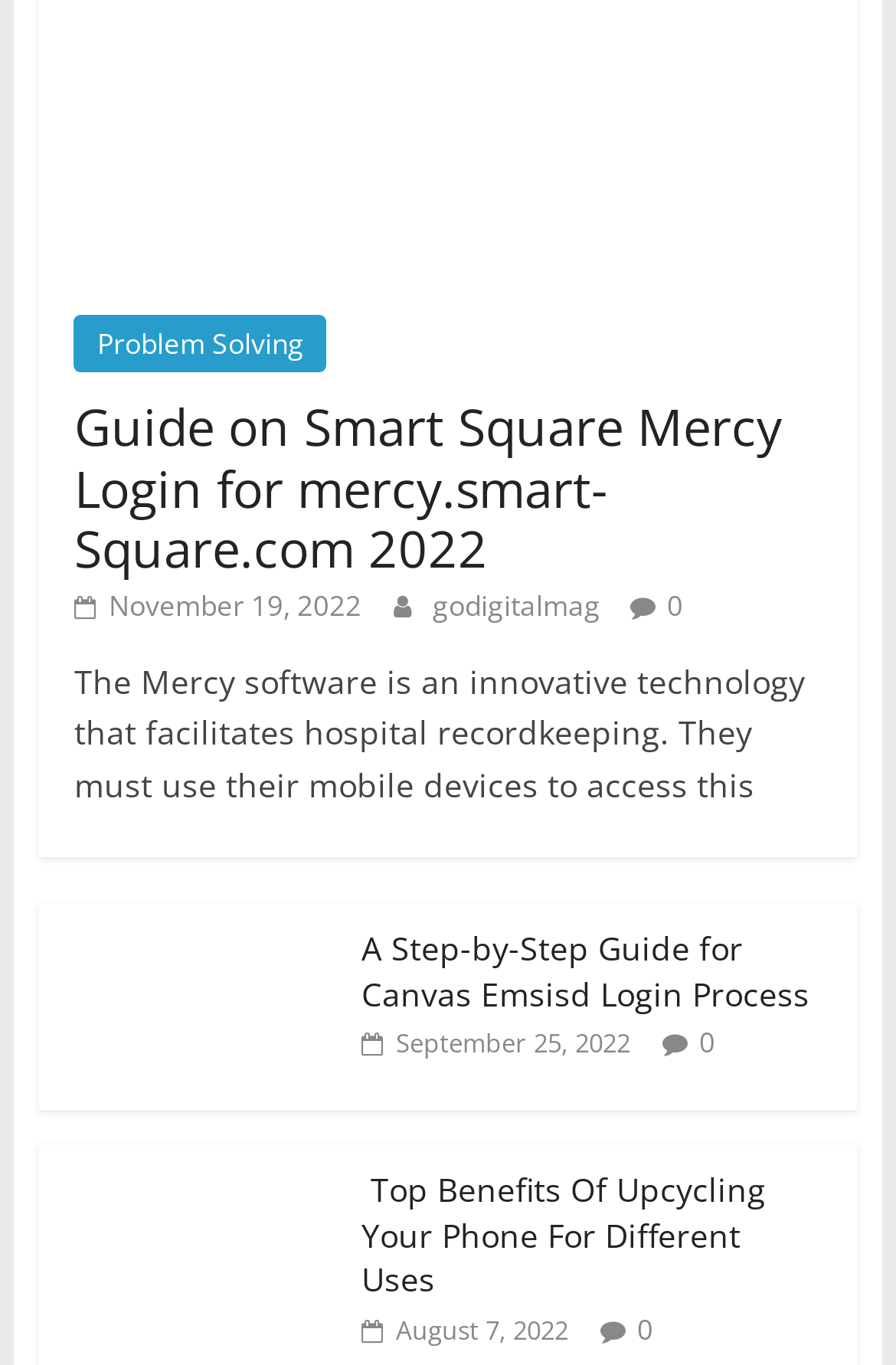Utilize the details in the image to thoroughly answer the following question: How many links are on the webpage?

There are 11 link elements on the webpage, each corresponding to a different article, date, or image. These links are scattered throughout the webpage, providing access to various resources and articles.